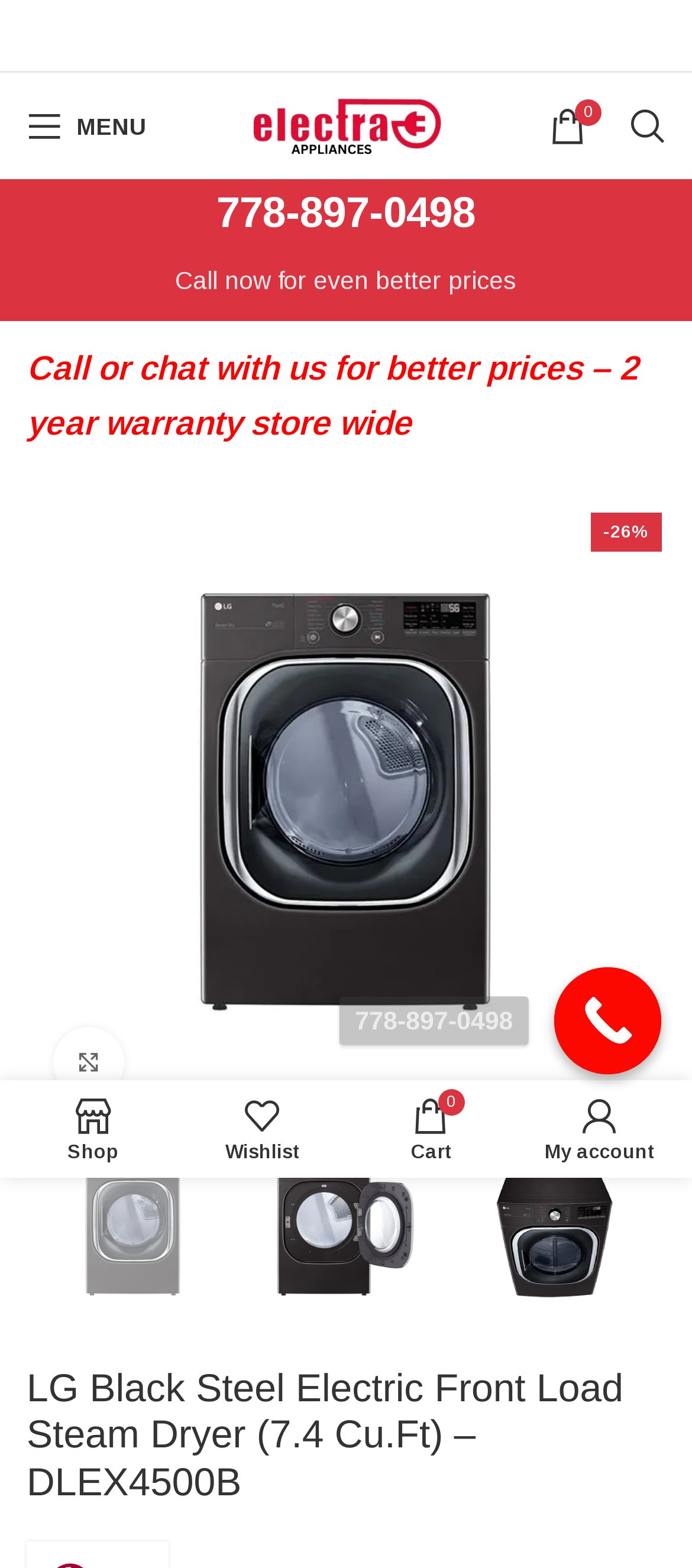Identify the bounding box coordinates of the element to click to follow this instruction: 'Open mobile menu'. Ensure the coordinates are four float values between 0 and 1, provided as [left, top, right, bottom].

[0.013, 0.058, 0.238, 0.103]